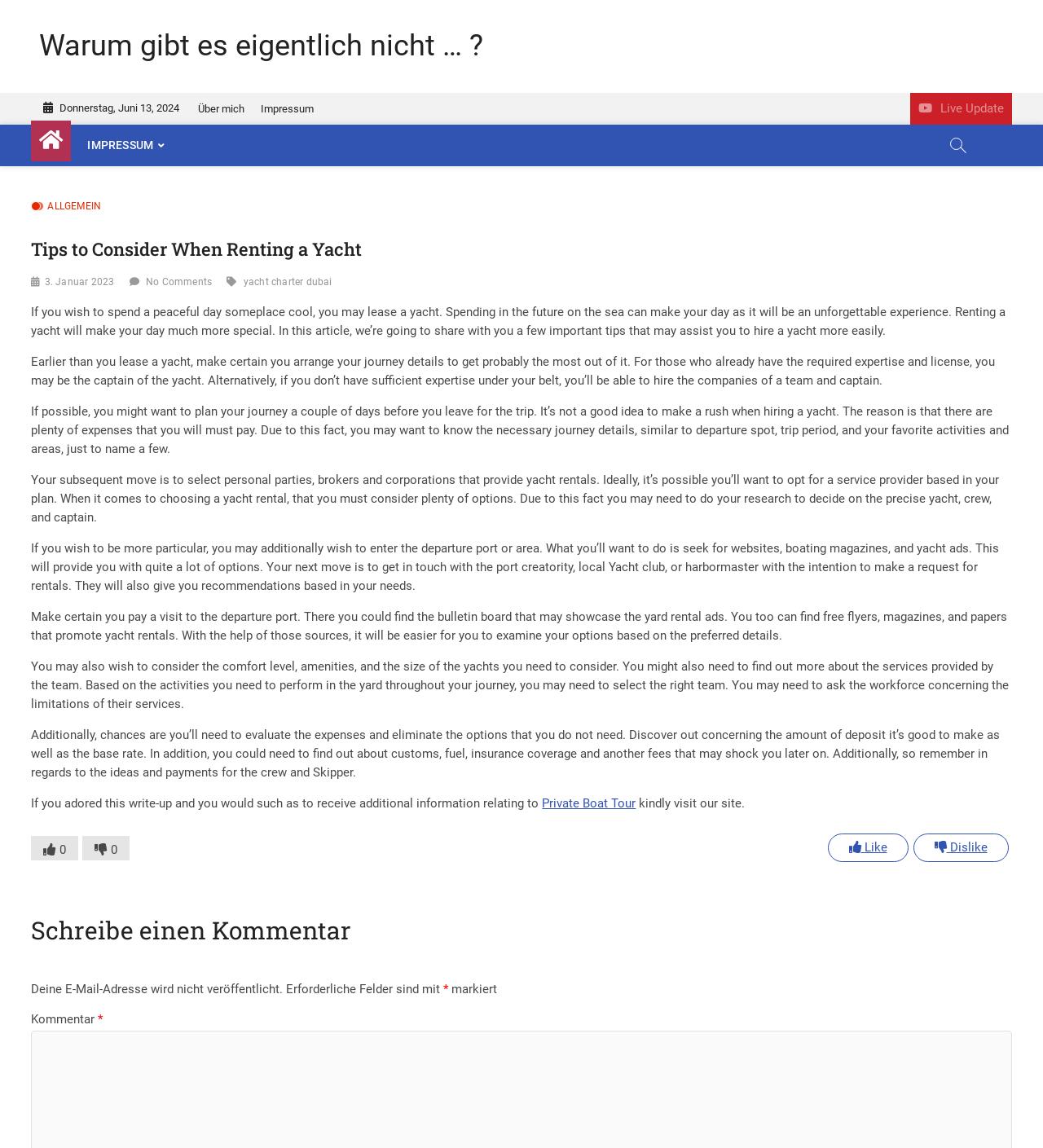What should you consider when selecting a yacht?
Answer the question with a single word or phrase, referring to the image.

Amenities and size